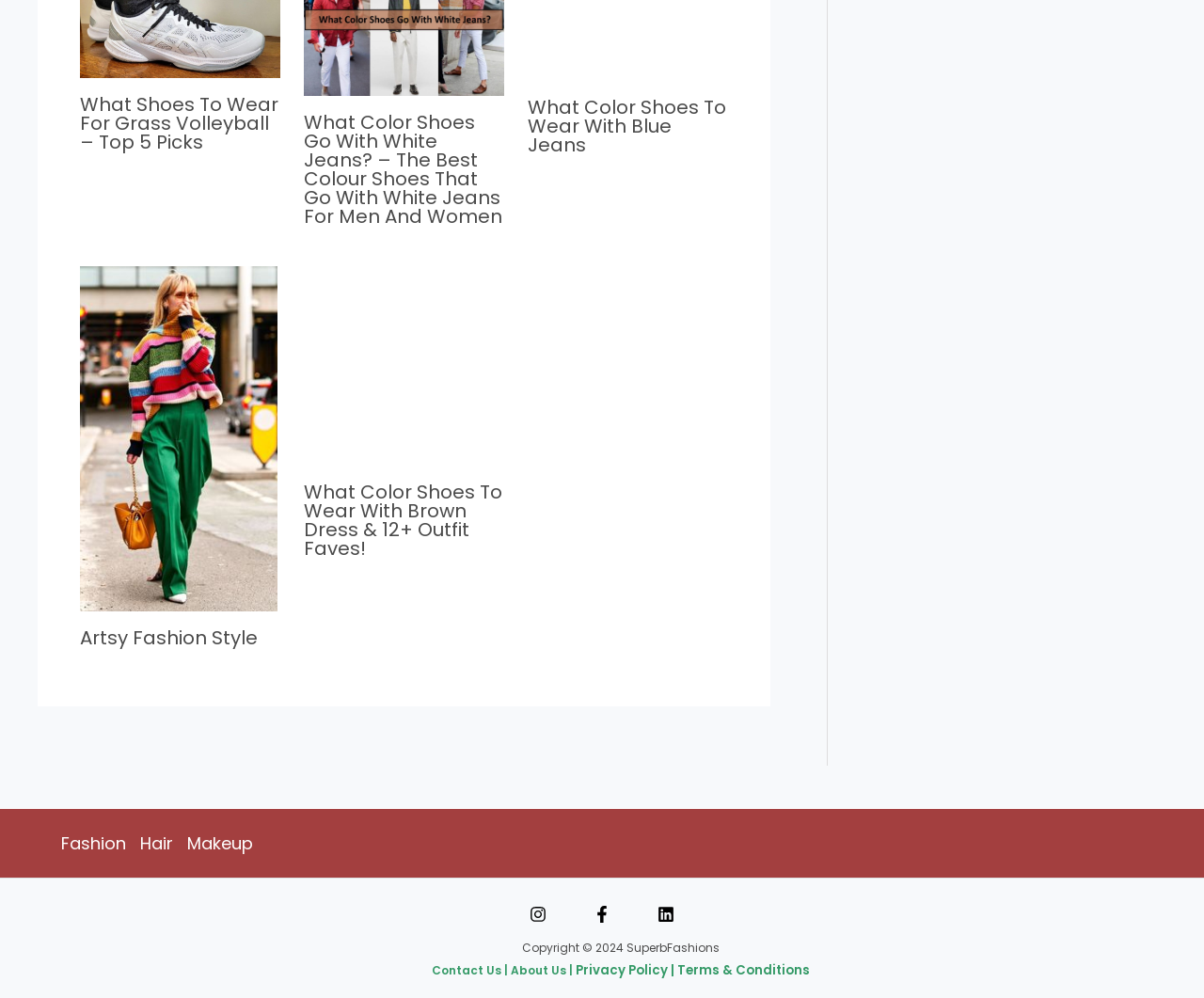Analyze the image and give a detailed response to the question:
How many social media links are present at the bottom?

There are three social media links present at the bottom of the webpage, which are Instagram, Facebook, and LinkedIn, each with an accompanying image.